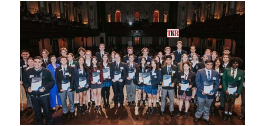What is the atmosphere of the event?
By examining the image, provide a one-word or phrase answer.

Pride and achievement